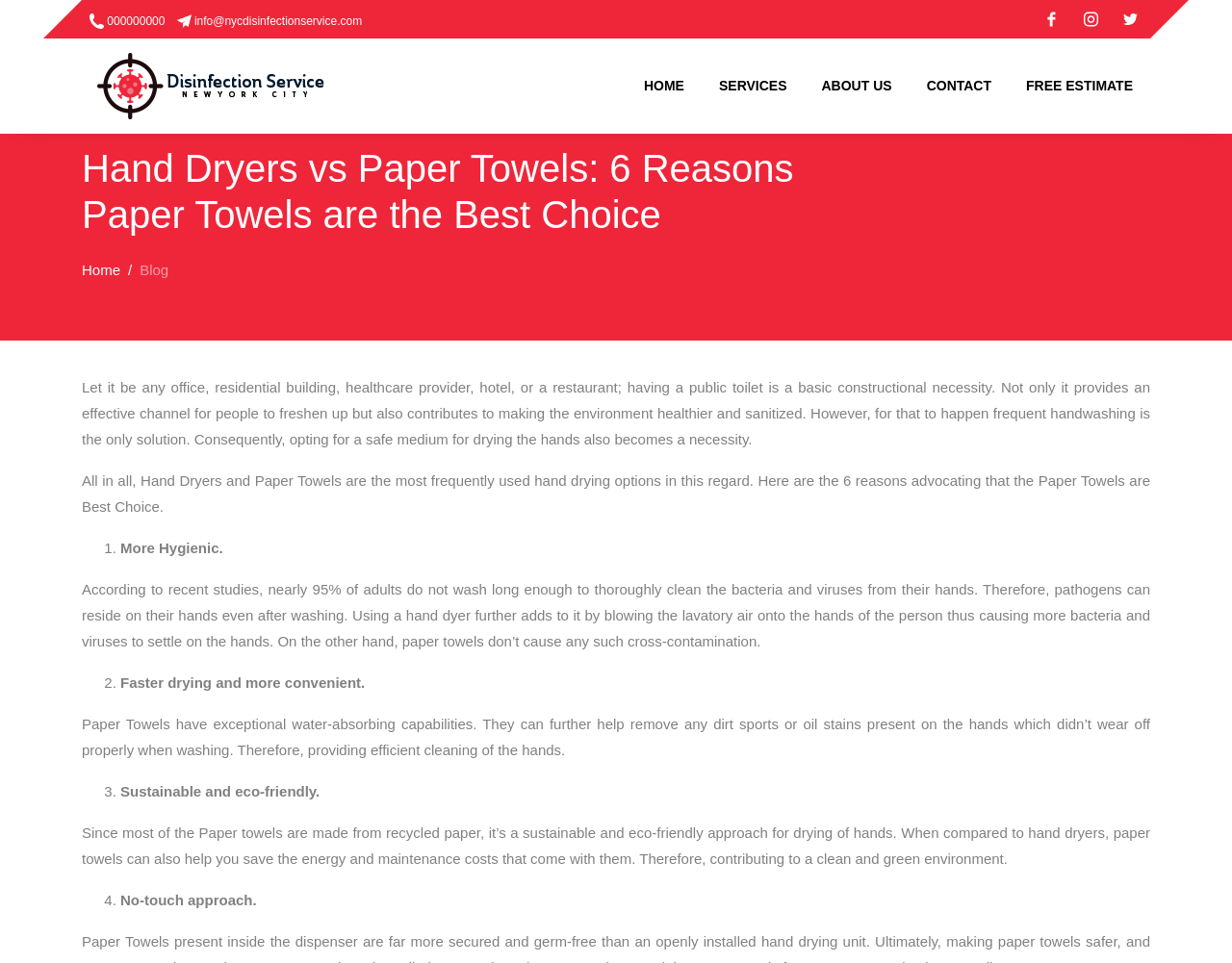Respond to the following question using a concise word or phrase: 
What is the environmental benefit of using paper towels?

Sustainable and eco-friendly